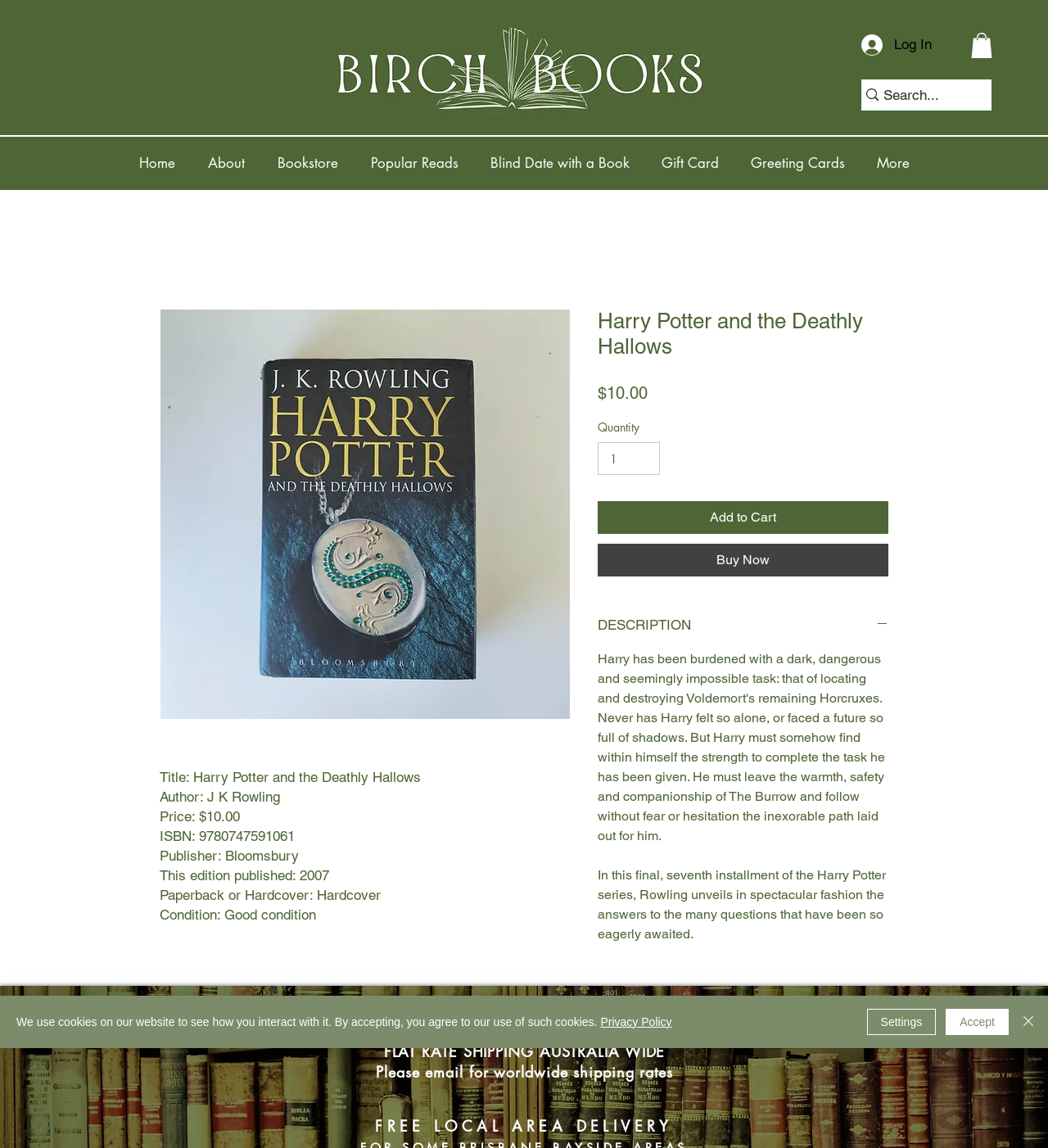Determine the bounding box coordinates of the section I need to click to execute the following instruction: "Go to the Bookstore page". Provide the coordinates as four float numbers between 0 and 1, i.e., [left, top, right, bottom].

[0.249, 0.119, 0.338, 0.166]